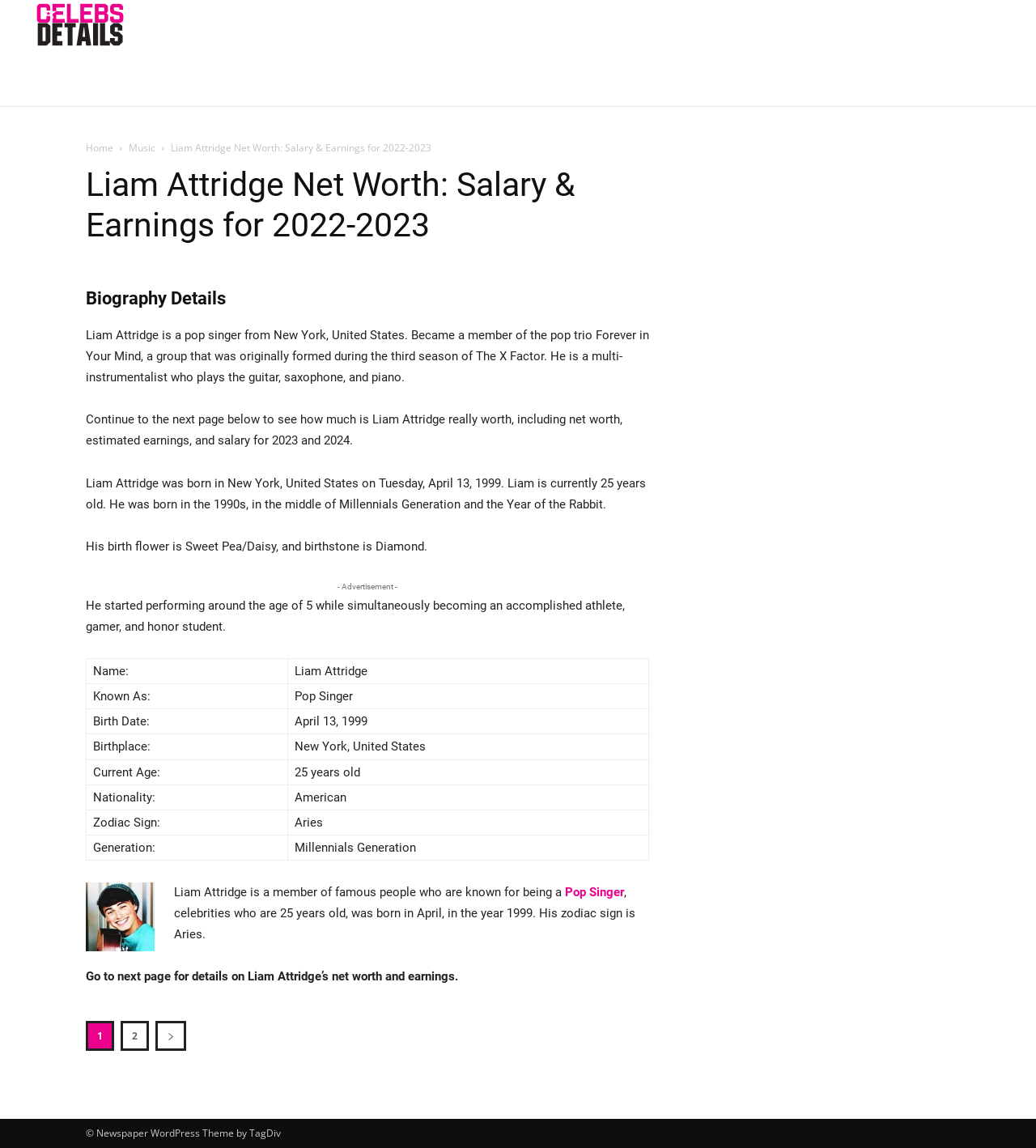Describe the webpage meticulously, covering all significant aspects.

This webpage is about Liam Attridge, a pop singer from New York, United States. At the top, there are several links to different categories, including ENTERTAINMENT, SPORTS, SOCIAL MEDIA, FASHION, and MUSIC. Below these links, there is a main section that contains an article about Liam Attridge's net worth, salary, and earnings.

The article starts with a heading that reads "Liam Attridge Net Worth: Salary & Earnings for 2022-2023" and is followed by a brief biography of Liam Attridge, mentioning that he is a multi-instrumentalist and was a member of the pop trio Forever in Your Mind. The biography also mentions his birthdate, age, and birthplace.

Below the biography, there is a table that lists Liam Attridge's personal details, including his name, known as, birth date, birthplace, current age, nationality, and zodiac sign. The table is divided into rows, with each row containing a label and a corresponding value.

There is also an image of Liam Attridge on the page, which is placed below the table. The image is accompanied by a paragraph of text that mentions Liam Attridge's membership in the group of famous people known for being pop singers.

Further down the page, there is a link to the next page, which contains more details on Liam Attridge's net worth and earnings. At the very bottom of the page, there is a footer section that contains a copyright notice and a link to the Newspaper WordPress Theme by TagDiv.

On the right side of the page, there is a complementary section that takes up a small portion of the screen. It does not contain any notable content.